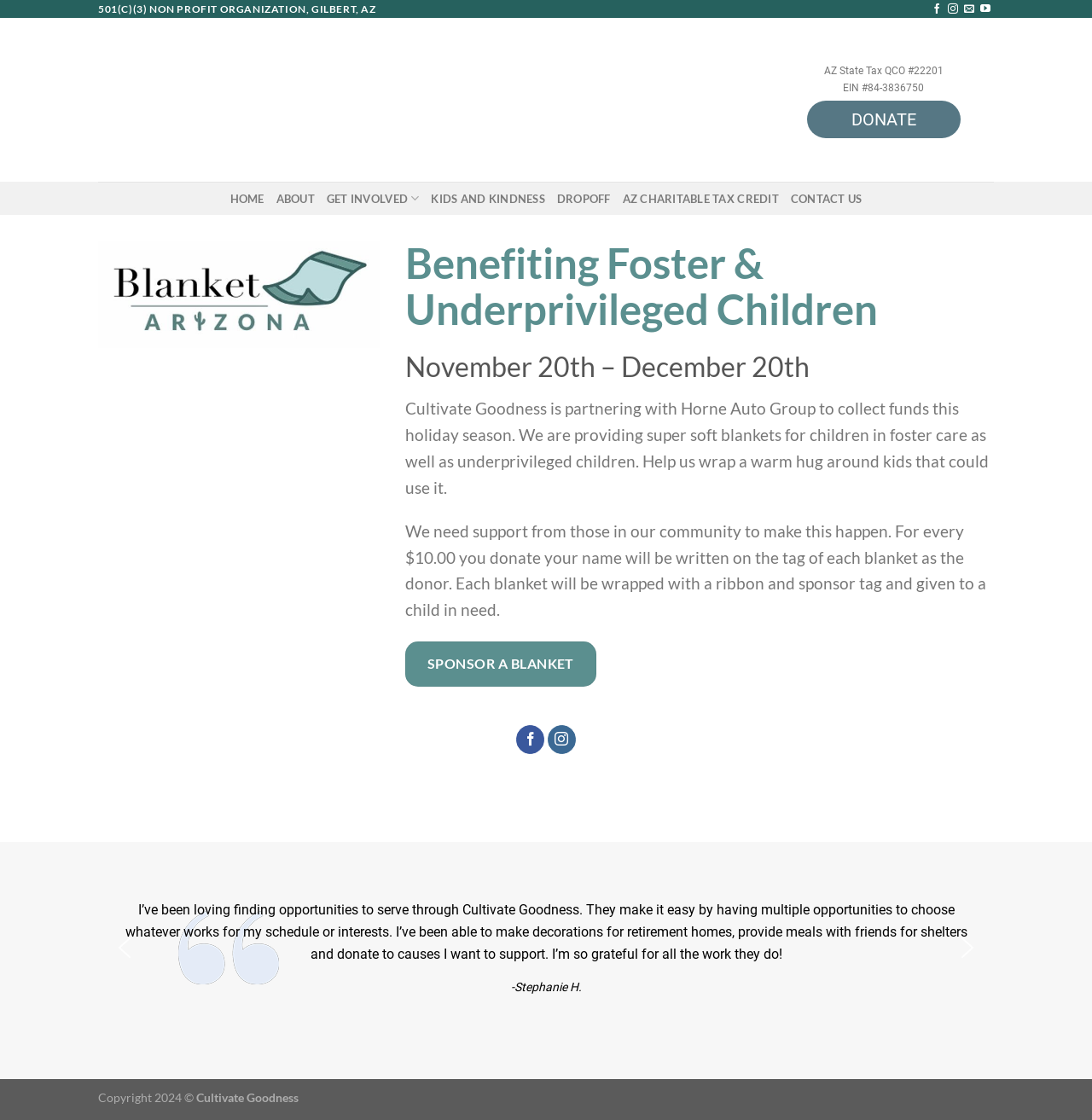Locate the bounding box of the UI element described by: "SPONSOR A BLANKET" in the given webpage screenshot.

[0.371, 0.573, 0.546, 0.613]